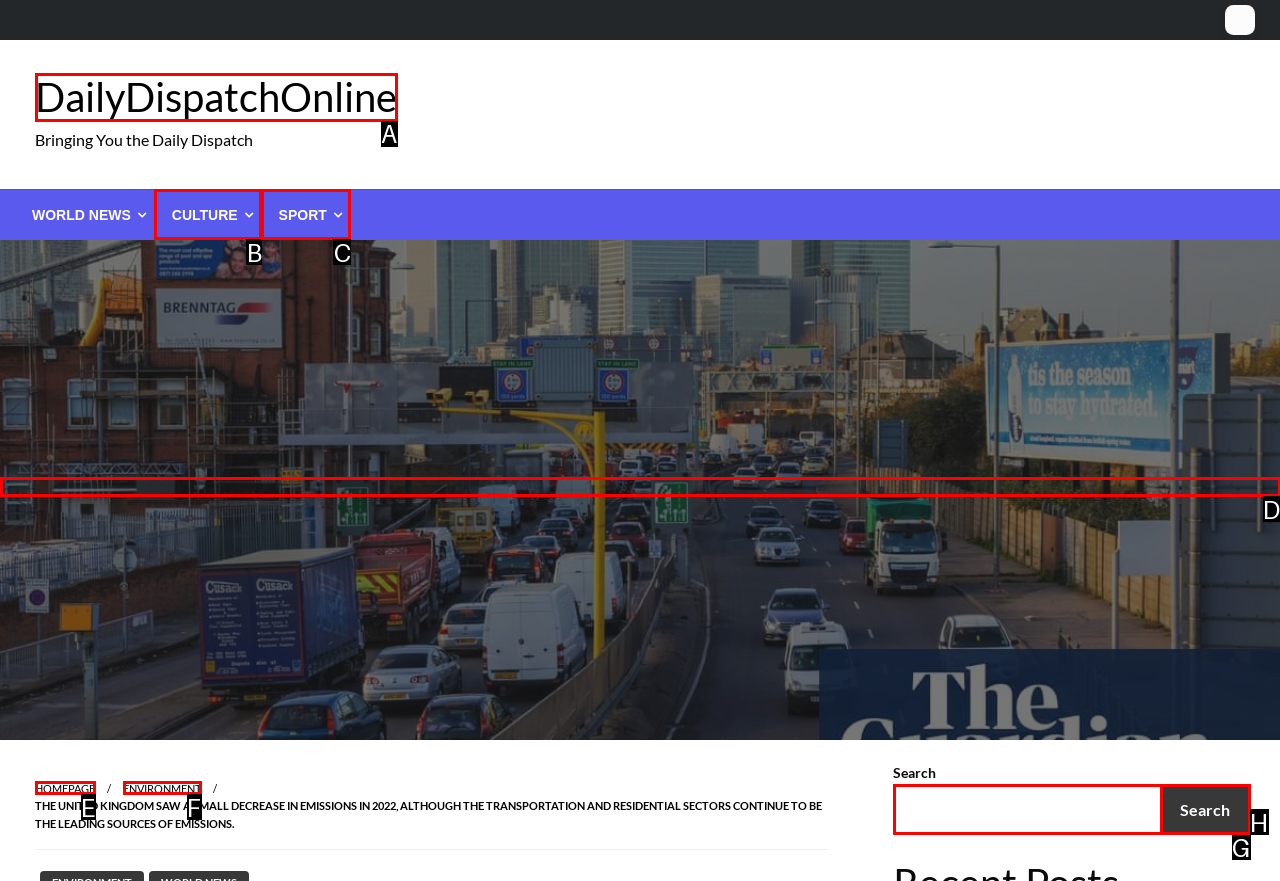Find the option that matches this description: Homepage
Provide the matching option's letter directly.

E